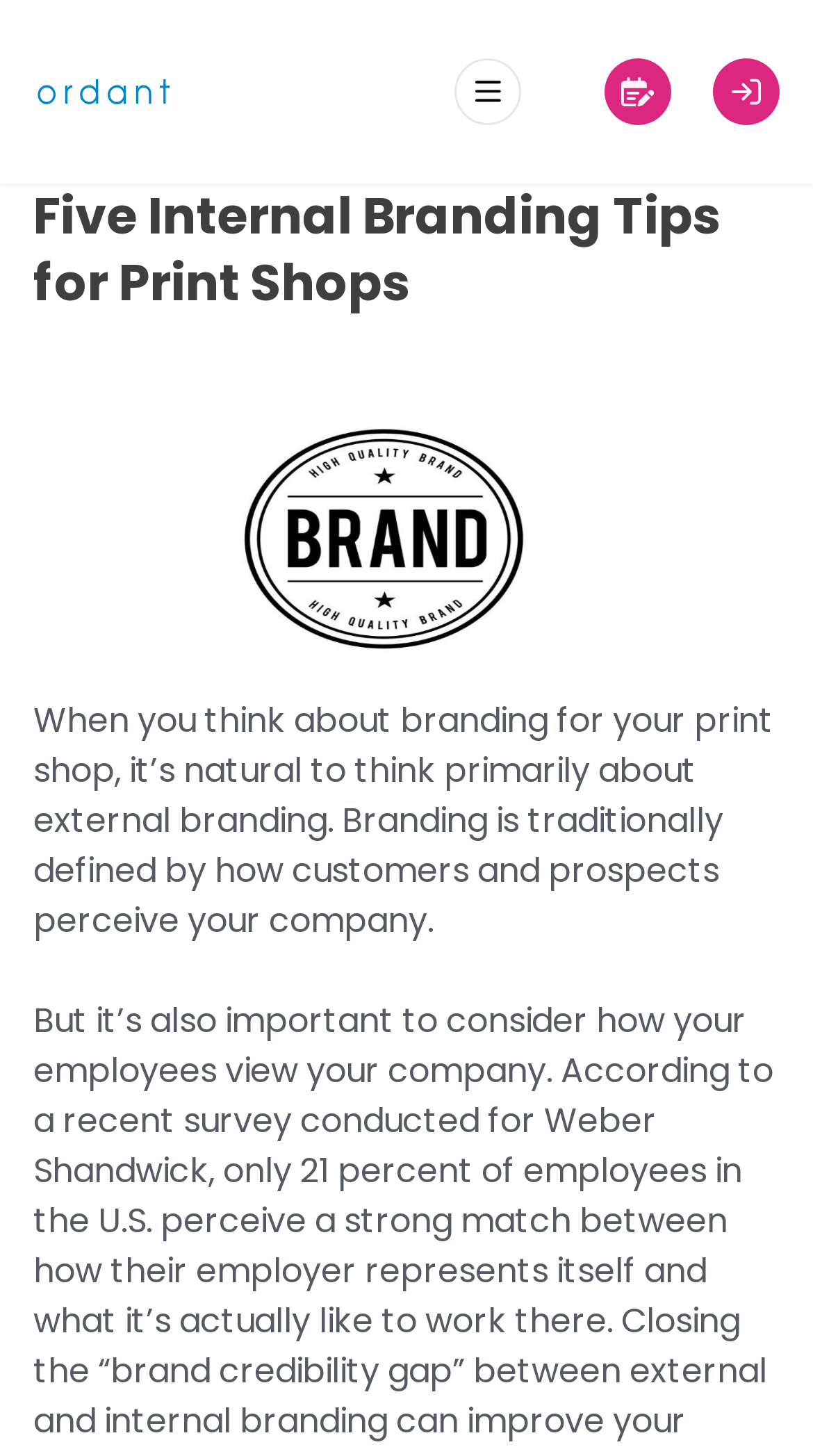Determine the heading of the webpage and extract its text content.

Five Internal Branding Tips for Print Shops